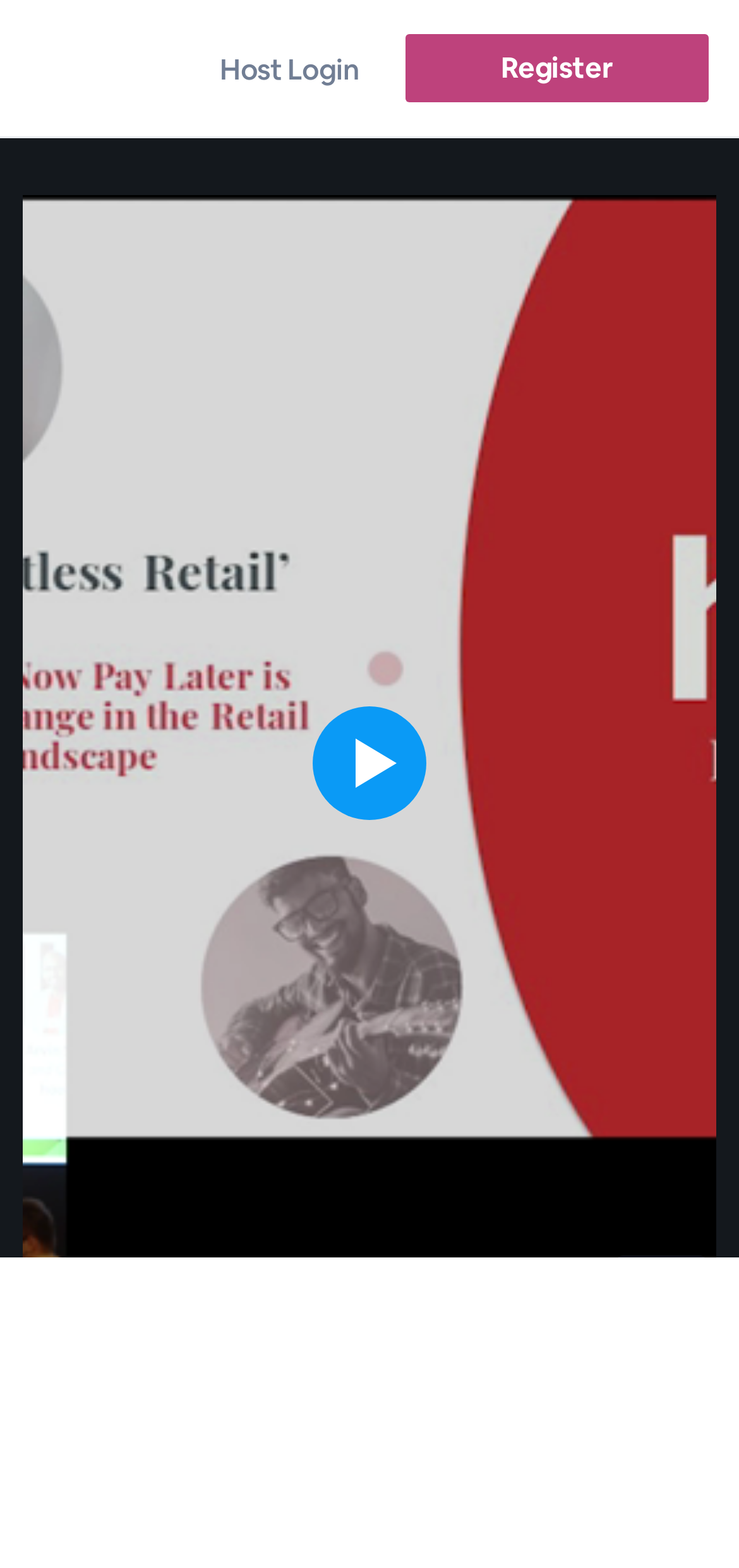For the element described, predict the bounding box coordinates as (top-left x, top-left y, bottom-right x, bottom-right y). All values should be between 0 and 1. Element description: parent_node: 00:00

[0.215, 0.85, 0.307, 0.899]